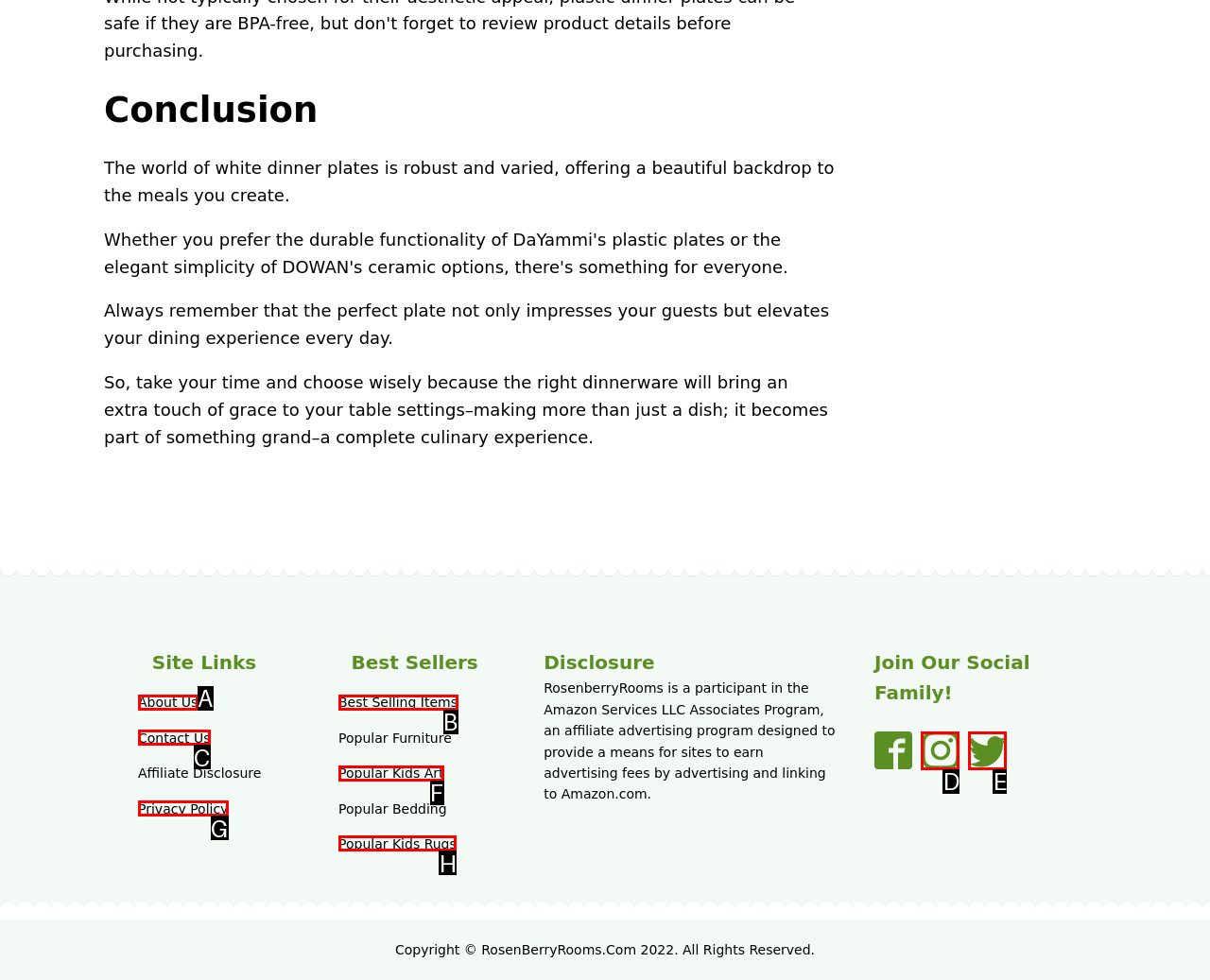Select the HTML element that corresponds to the description: Contact Us
Reply with the letter of the correct option from the given choices.

C